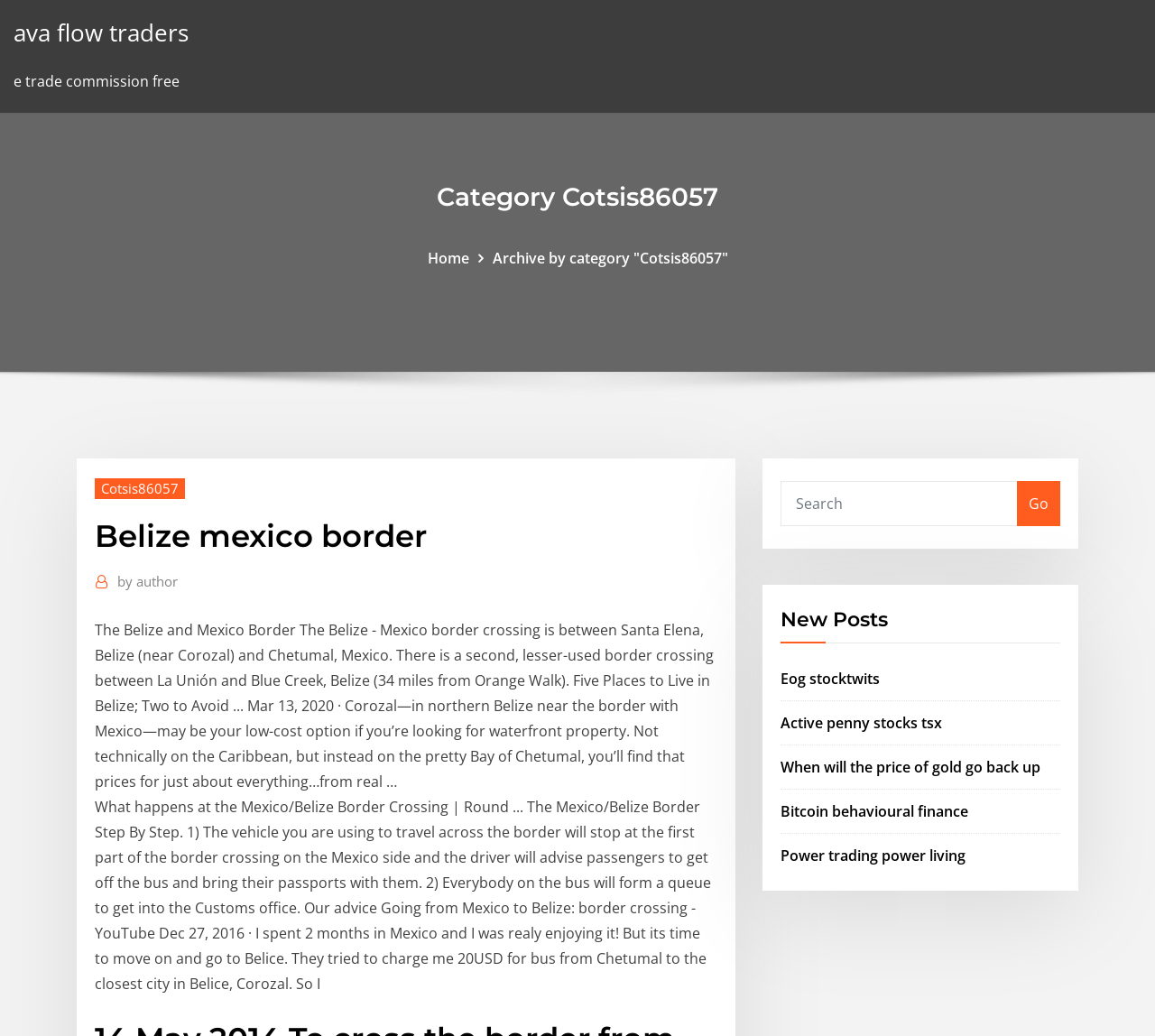Determine the bounding box coordinates for the HTML element mentioned in the following description: "Letters and Statements". The coordinates should be a list of four floats ranging from 0 to 1, represented as [left, top, right, bottom].

None